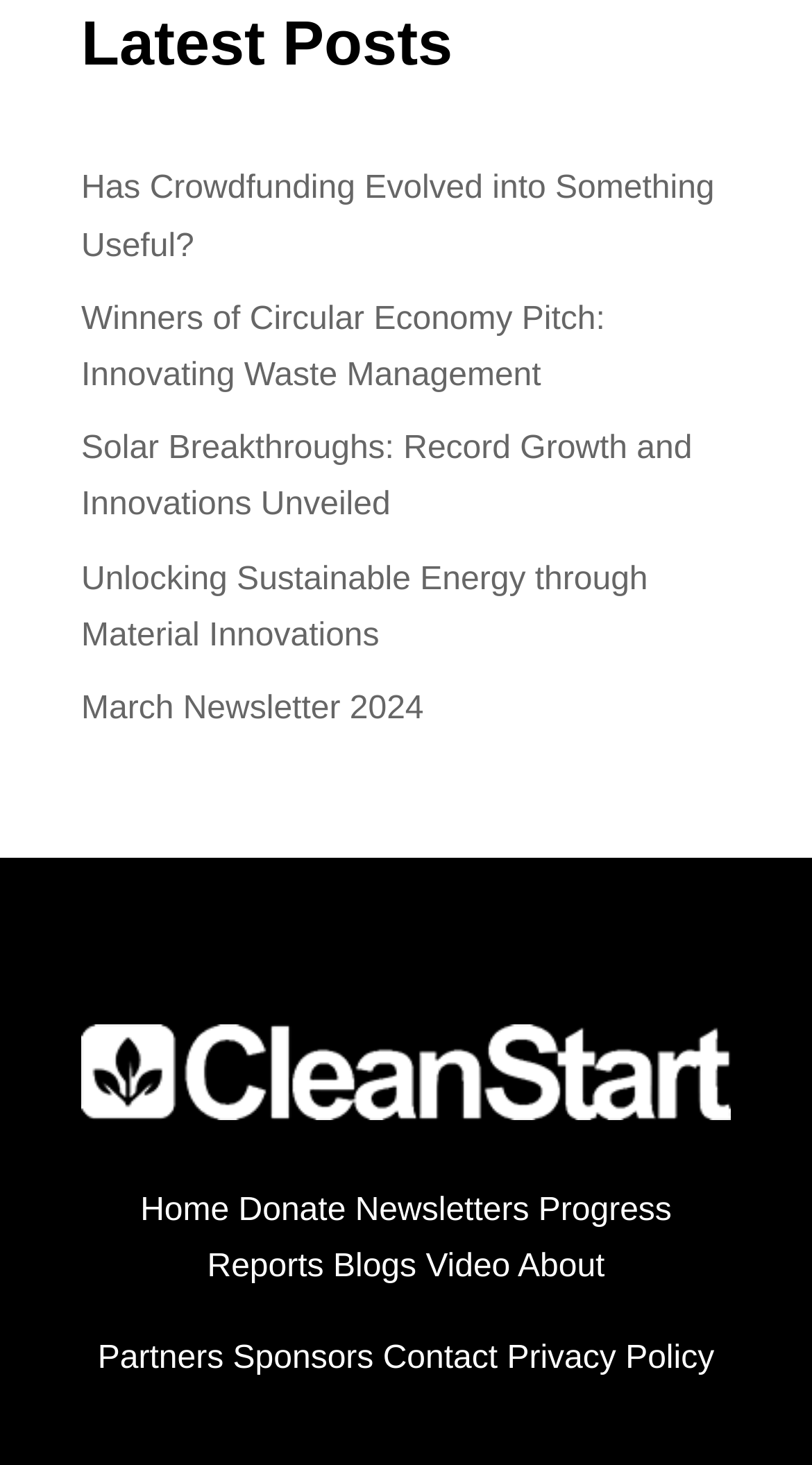Please give a succinct answer using a single word or phrase:
How many categories are in the main navigation?

7